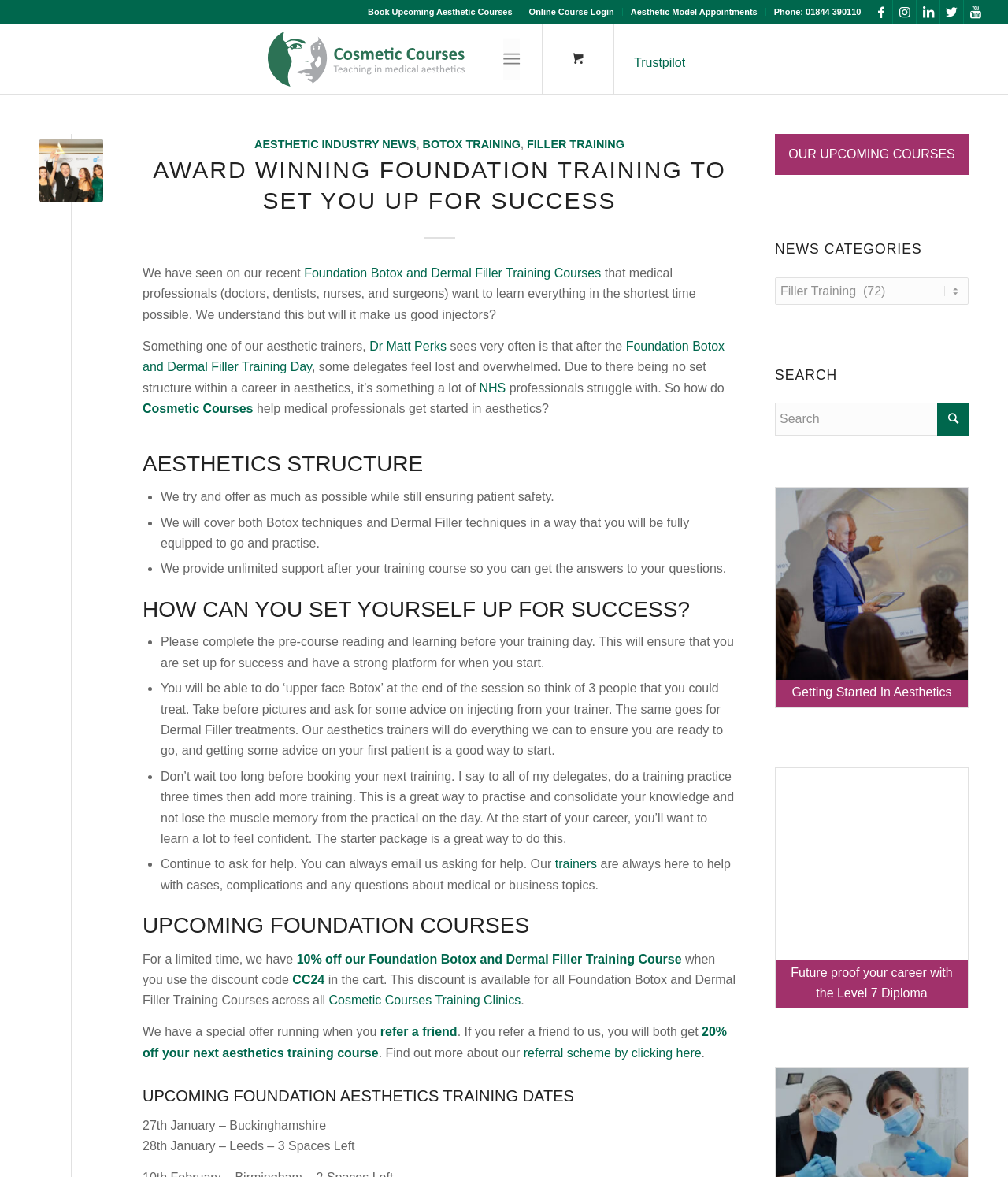Explain the webpage's design and content in an elaborate manner.

The webpage is about Cosmetic Courses, specifically the Filler Training Archives. At the top, there are social media links to Facebook, Instagram, LinkedIn, Twitter, and Youtube. Below these links, there are several navigation links, including "Book Upcoming Aesthetic Courses", "Online Course Login", "Aesthetic Model Appointments", and "Phone: 01844 390110". 

On the left side, there is a prominent link to "Cosmetic Courses" with an accompanying image. Below this, there is a menu link with the text "Menu". 

The main content of the page is divided into several sections. The first section has a heading "AWARD WINNING FOUNDATION TRAINING TO SET YOU UP FOR SUCCESS" and discusses the importance of proper training in aesthetics. This section includes several paragraphs of text, as well as links to "Foundation Botox and Dermal Filler Training Courses" and "Dr Matt Perks". 

The next section is titled "AESTHETICS STRUCTURE" and outlines the structure of the training courses. This section includes a list of bullet points detailing what the courses cover. 

The following section is titled "HOW CAN YOU SET YOURSELF UP FOR SUCCESS?" and provides advice on how to get the most out of the training courses. This section also includes a list of bullet points with tips for success. 

Below these sections, there is a heading "UPCOMING FOUNDATION COURSES" with information about upcoming courses, including a limited-time discount offer. 

The final sections of the page include a heading "UPCOMING FOUNDATION AESTHETICS TRAINING DATES" with a list of upcoming course dates, and a section titled "NEWS CATEGORIES" with a combobox and a search bar. There are also several links to other pages, including "OUR UPCOMING COURSES" and "Getting Started In Aesthetics".